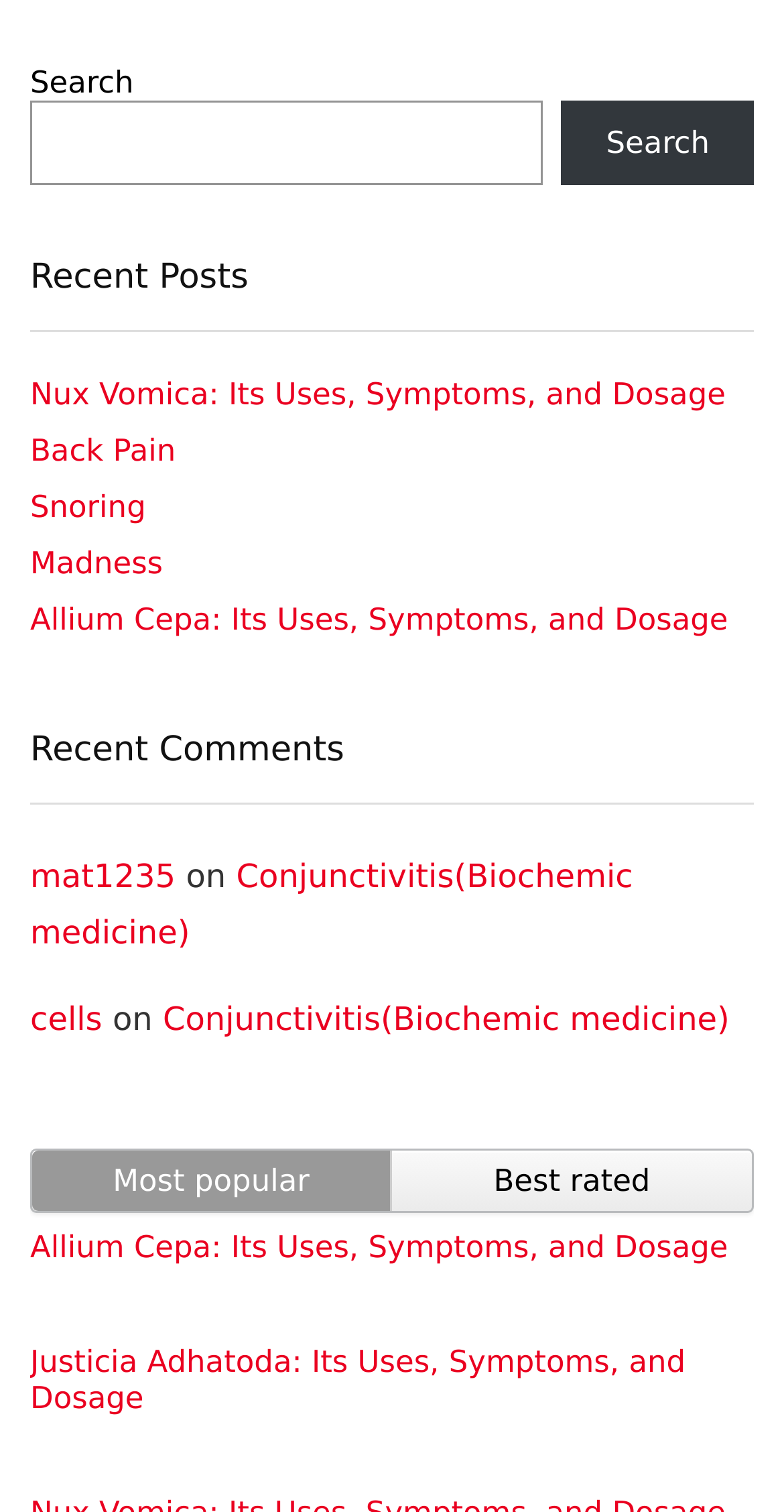Indicate the bounding box coordinates of the element that needs to be clicked to satisfy the following instruction: "Click on the most popular link". The coordinates should be four float numbers between 0 and 1, i.e., [left, top, right, bottom].

[0.144, 0.769, 0.395, 0.793]